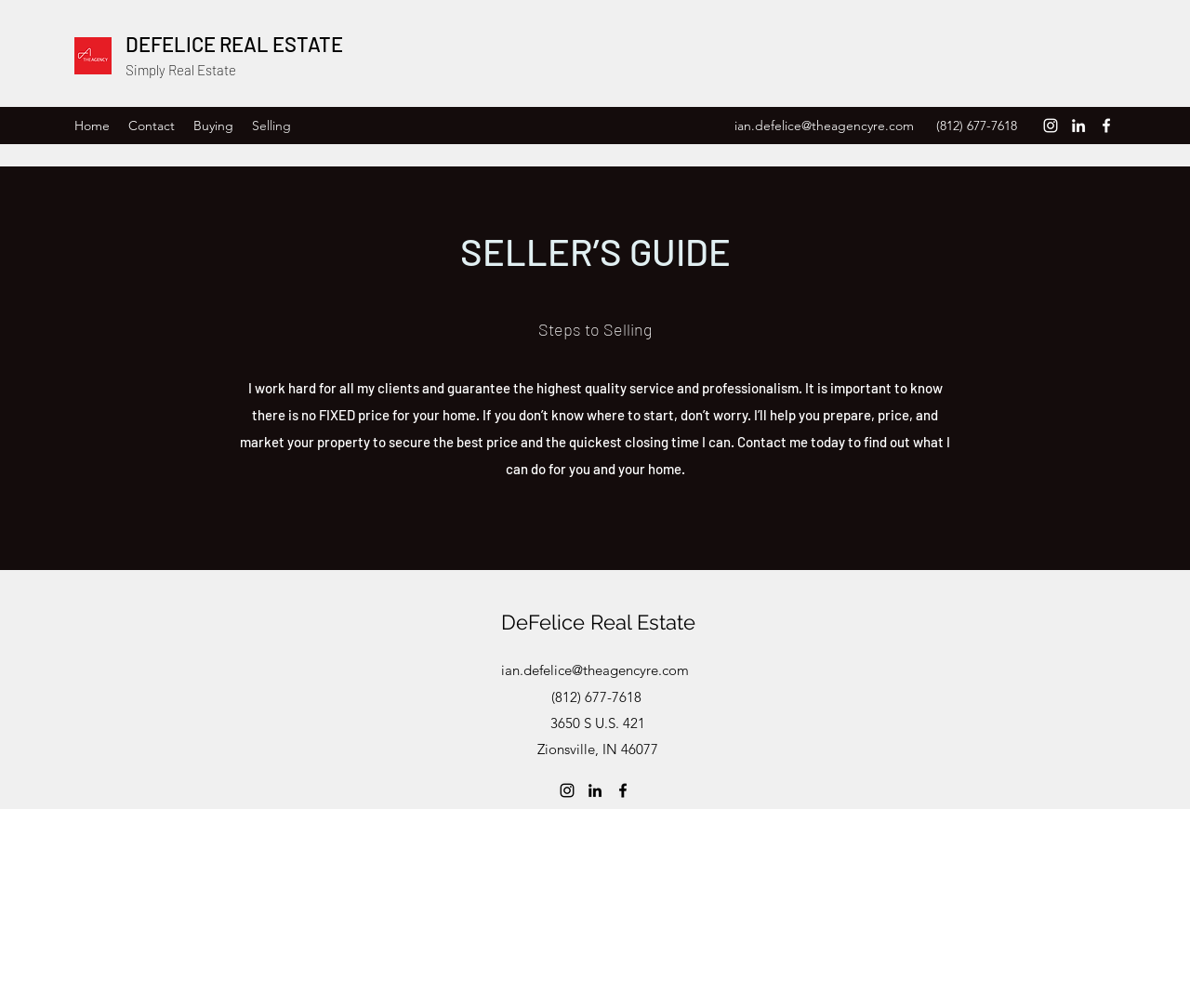What is the purpose of the webpage?
Look at the image and answer the question with a single word or phrase.

Selling real estate